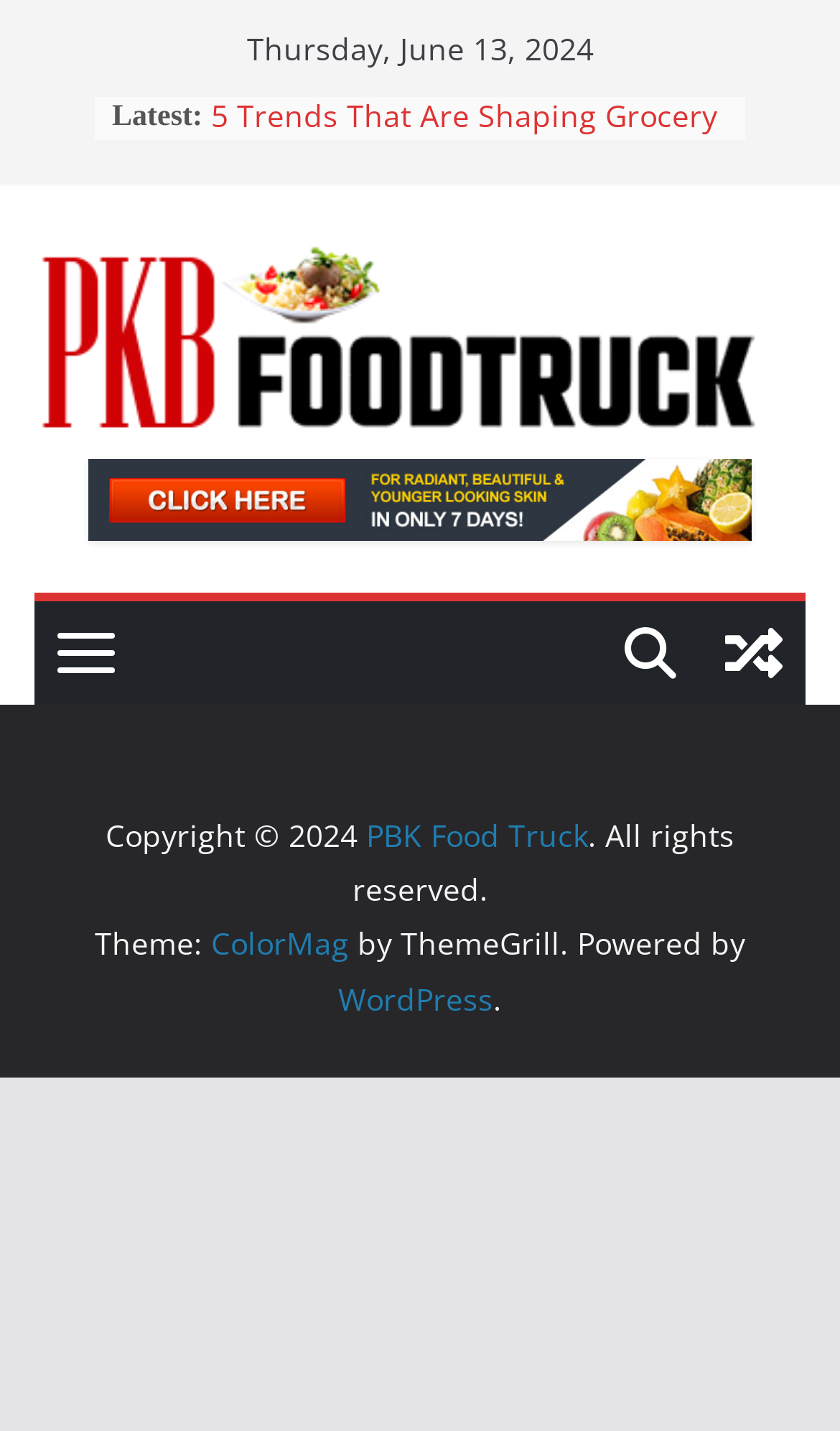Find and indicate the bounding box coordinates of the region you should select to follow the given instruction: "Add to wishlist".

None